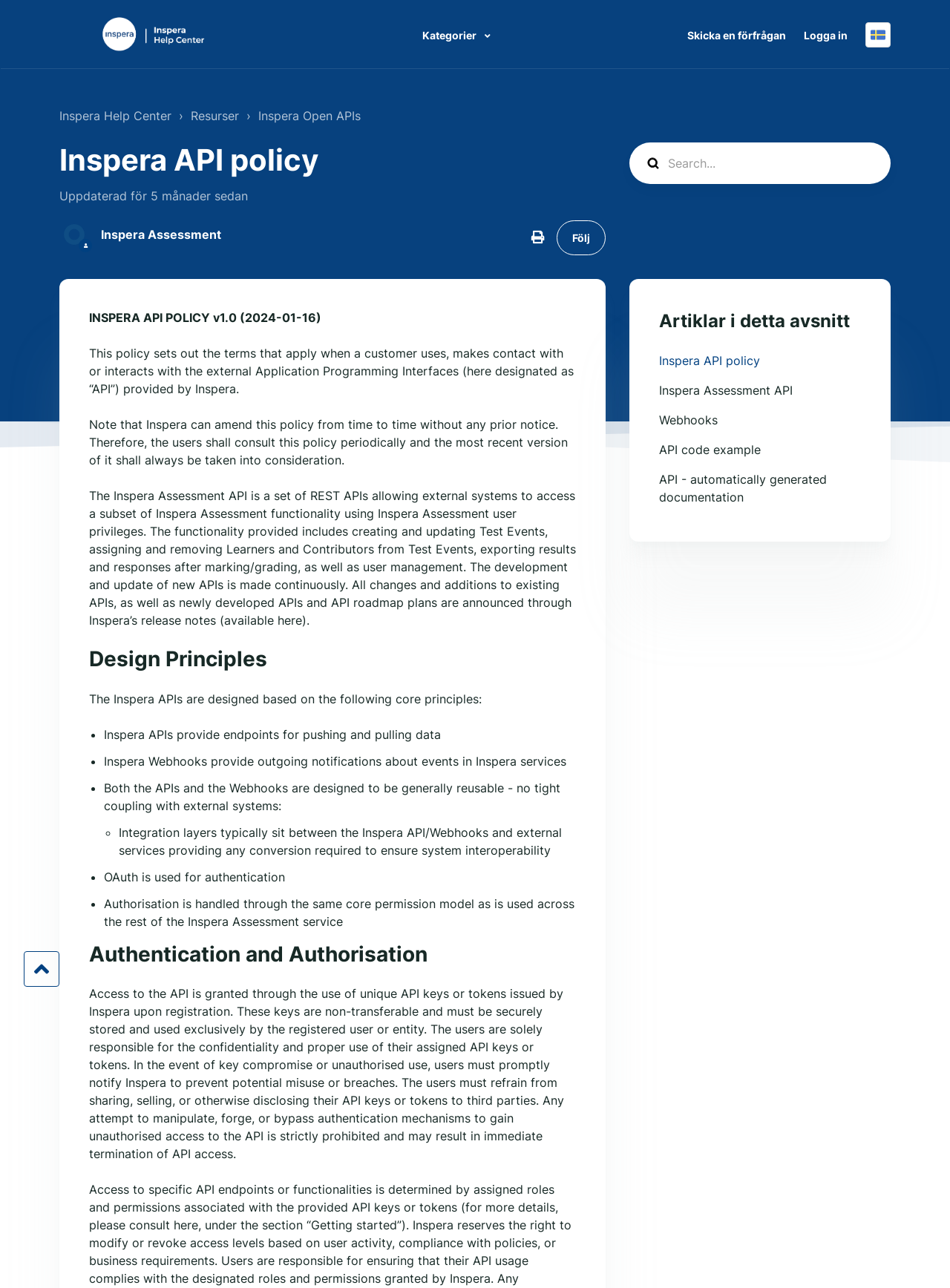What is the purpose of OAuth?
Based on the visual information, provide a detailed and comprehensive answer.

OAuth is used for authentication, as mentioned in the text 'OAuth is used for authentication' under the heading 'Design Principles'.